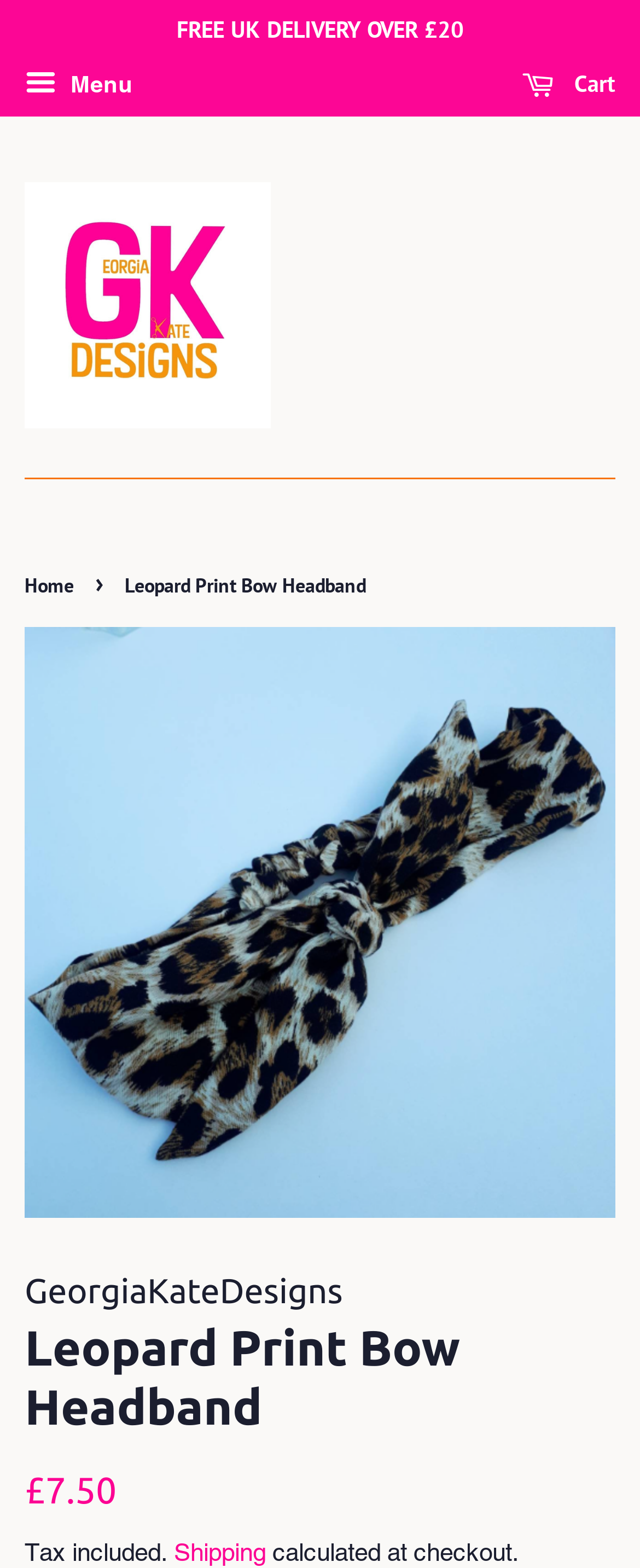What is the material of the headband?
Please give a detailed and elaborate answer to the question.

Although the material is not explicitly mentioned on the webpage, the meta description provides this information, stating that the headband is made of 'soft leopard print polyester mix fabric'.